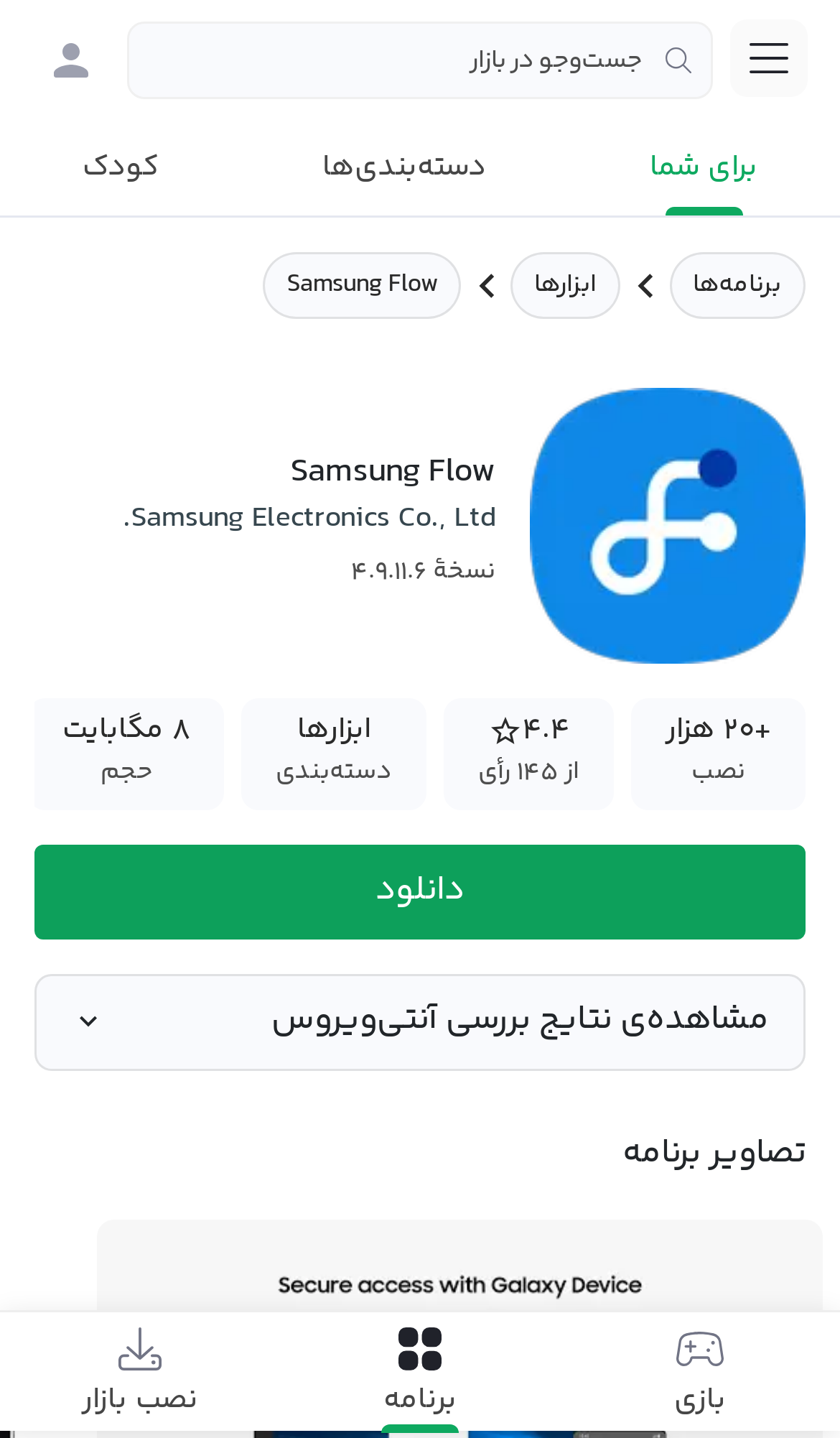Answer briefly with one word or phrase:
How many ratings does the application have?

۱۴۵ رأی